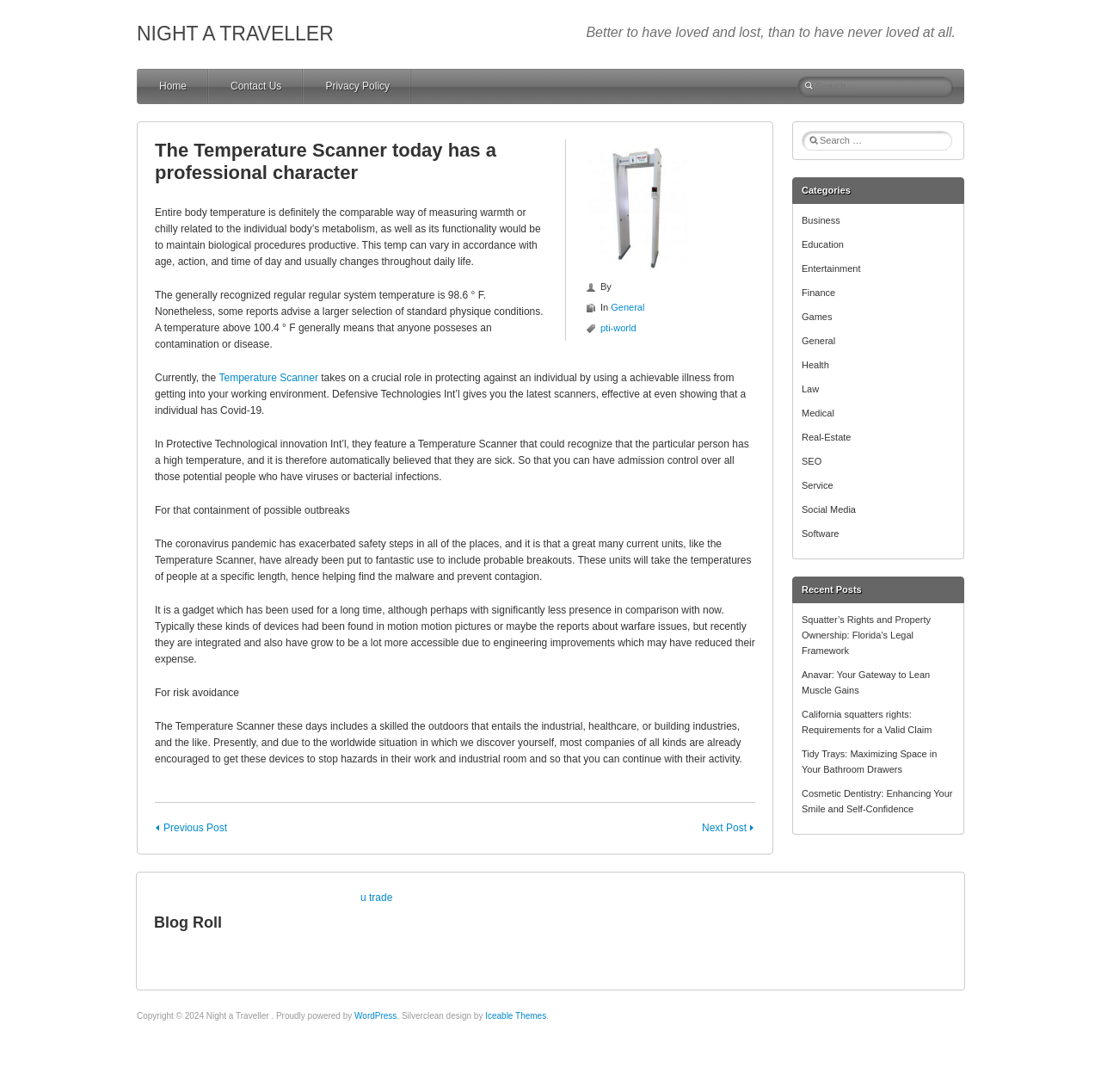Extract the bounding box coordinates for the described element: "u trade". The coordinates should be represented as four float numbers between 0 and 1: [left, top, right, bottom].

[0.327, 0.816, 0.357, 0.827]